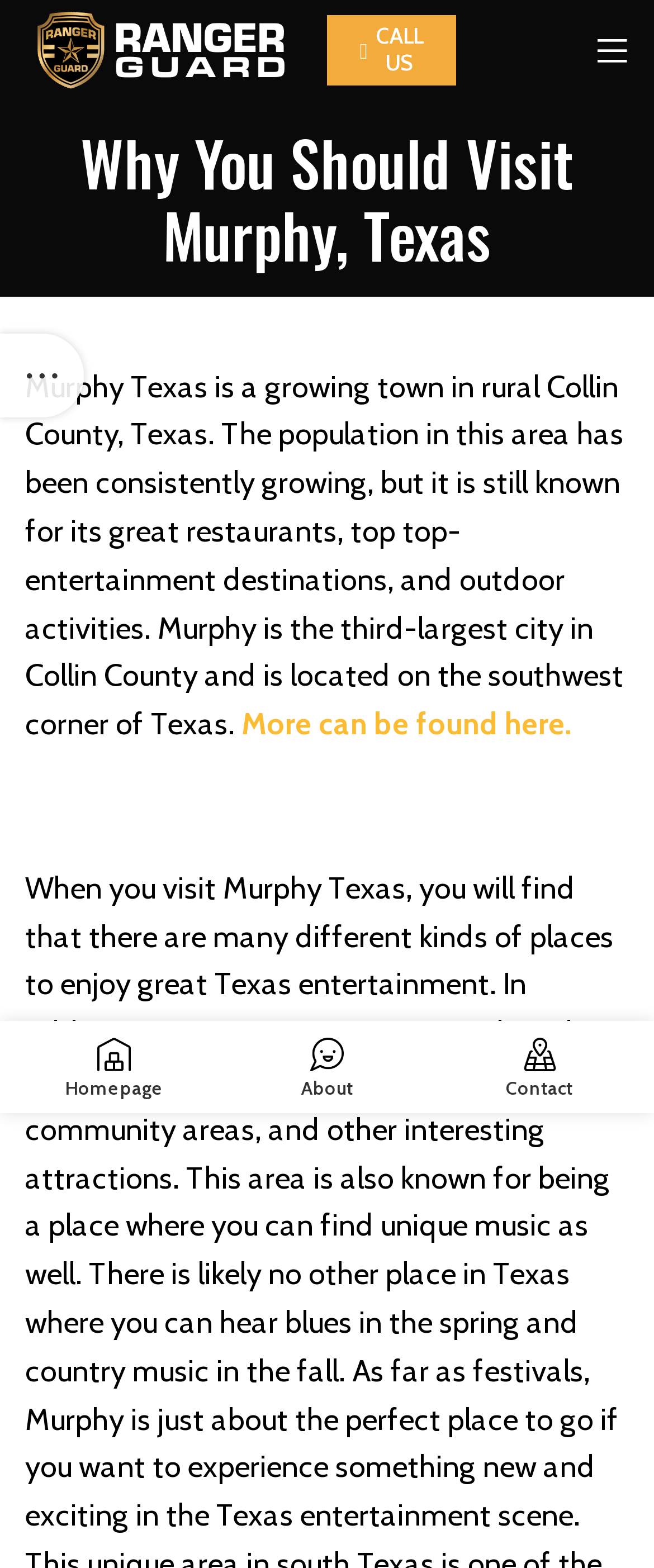Please identify the bounding box coordinates of the area that needs to be clicked to follow this instruction: "Open the mobile menu".

[0.885, 0.011, 0.987, 0.053]